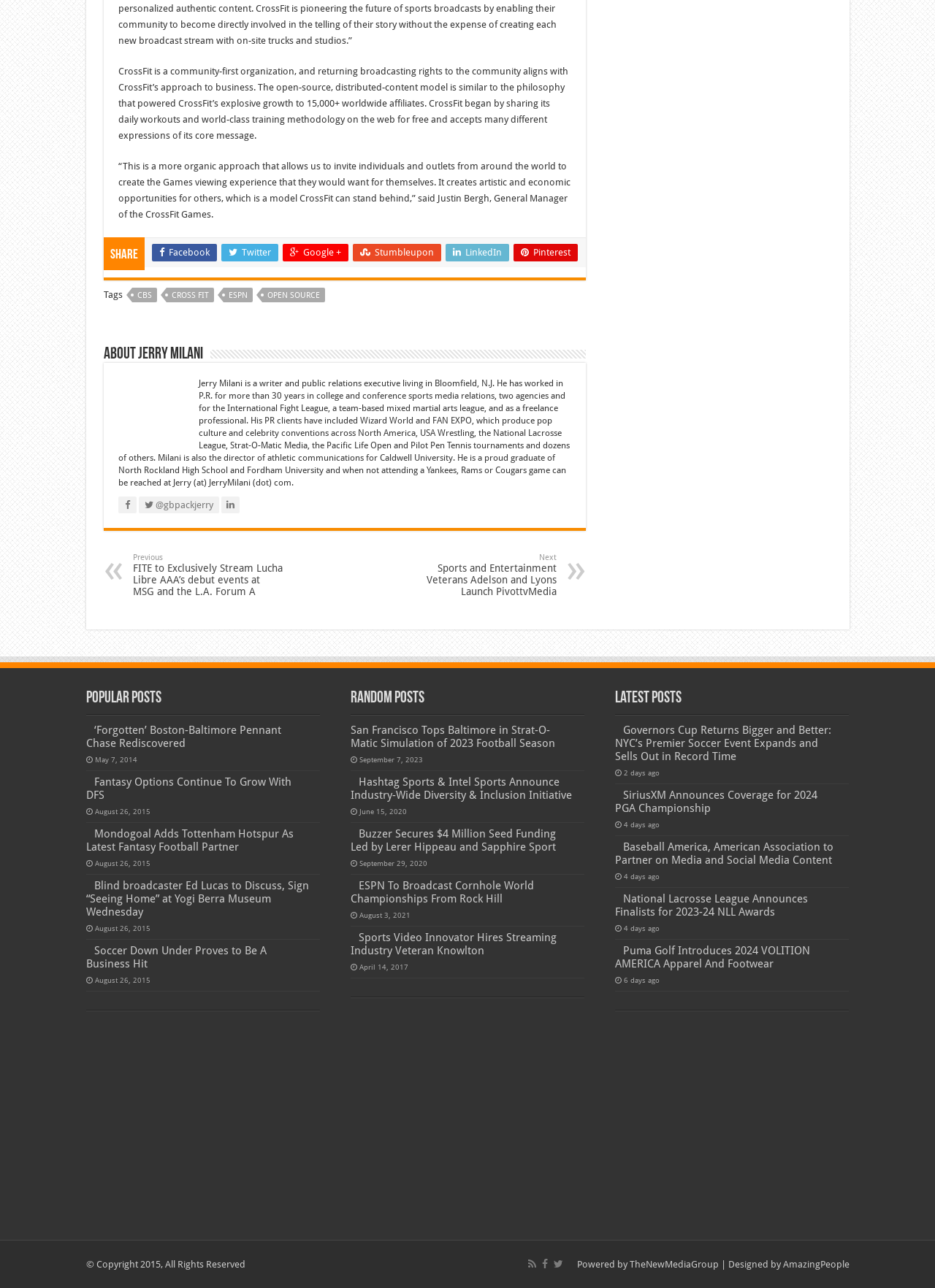Please find the bounding box coordinates for the clickable element needed to perform this instruction: "Read popular post 'Forgotten’ Boston-Baltimore Pennant Chase Rediscovered'".

[0.092, 0.562, 0.333, 0.582]